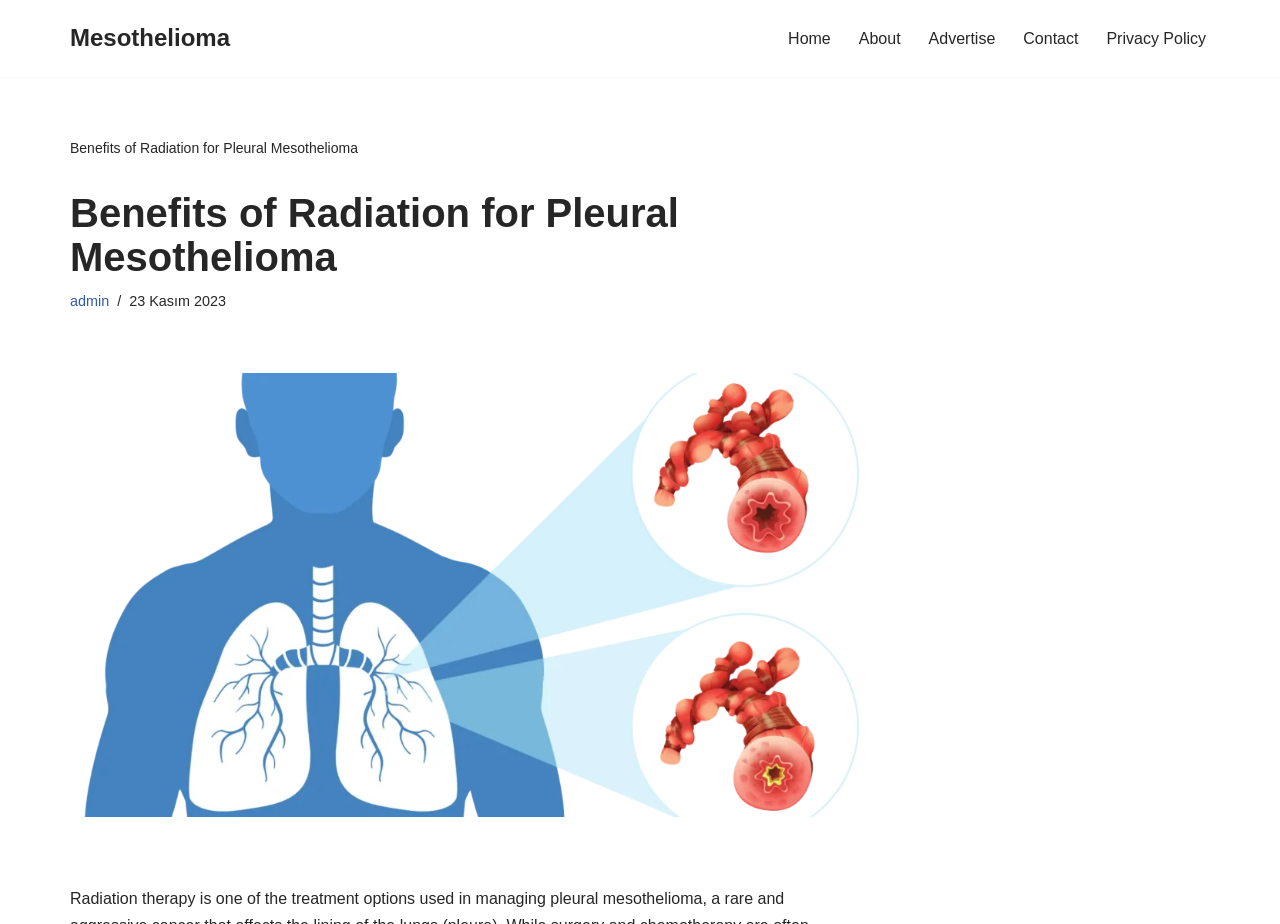What is the purpose of the 'İçeriğe geç' link?
Using the details from the image, give an elaborate explanation to answer the question.

The 'İçeriğe geç' link is likely a skip navigation link that allows users to bypass the navigation menu and go directly to the main content of the webpage, making it more accessible for users with disabilities.